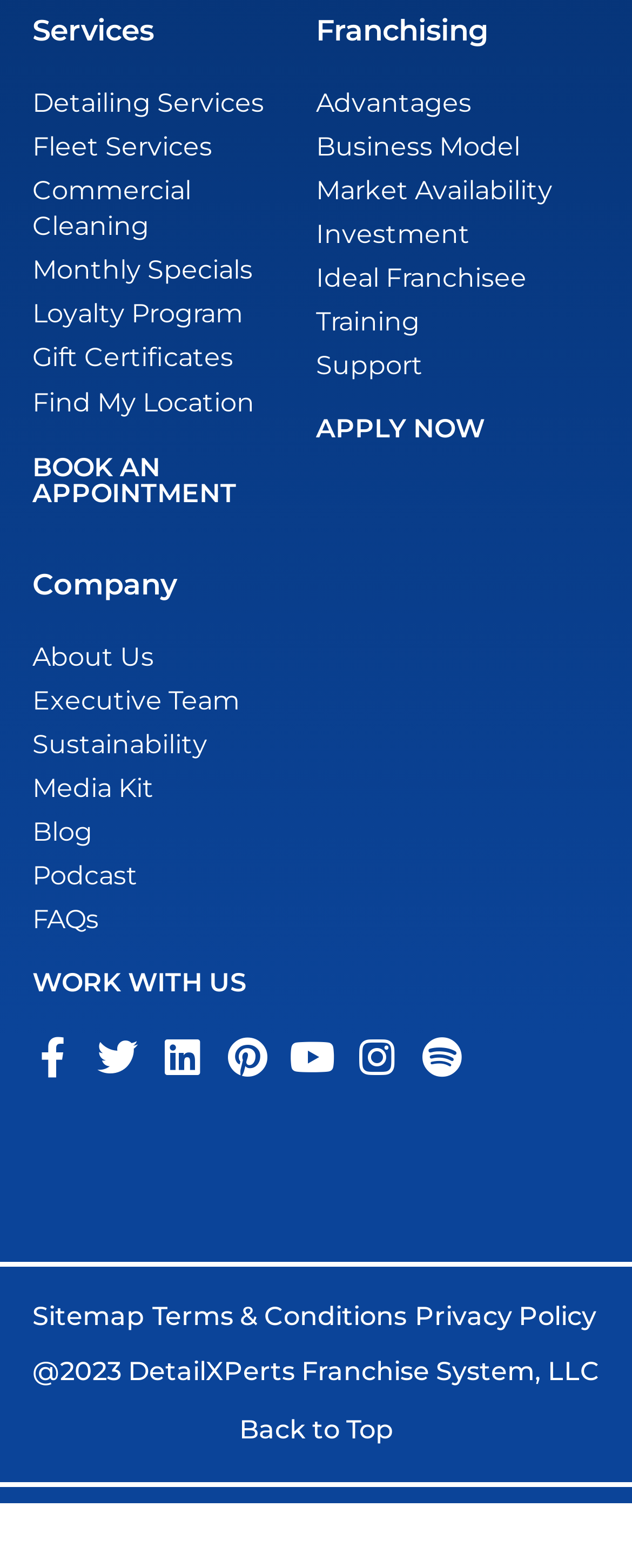Locate the bounding box coordinates of the element that should be clicked to fulfill the instruction: "Find my location".

[0.051, 0.244, 0.474, 0.27]